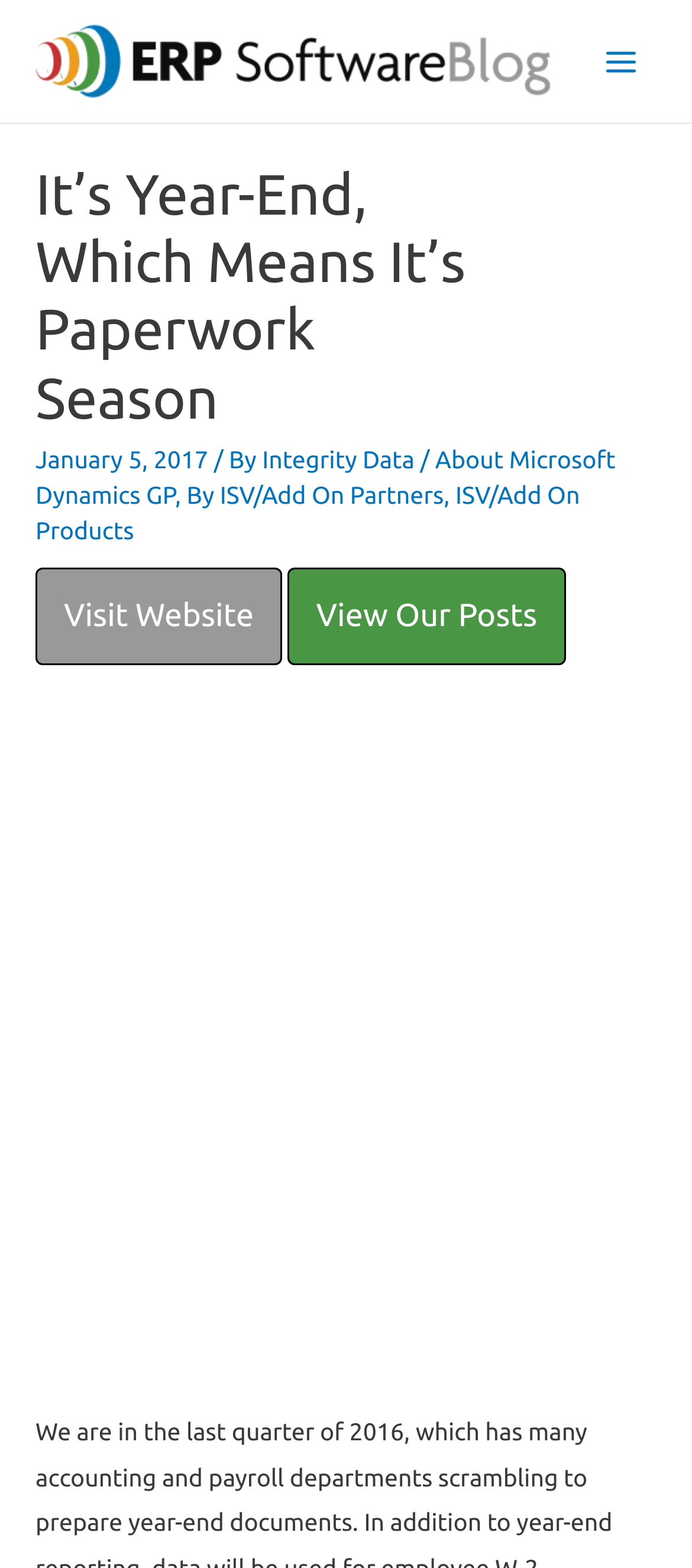Please find the main title text of this webpage.

It’s Year-End, Which Means It’s Paperwork Season